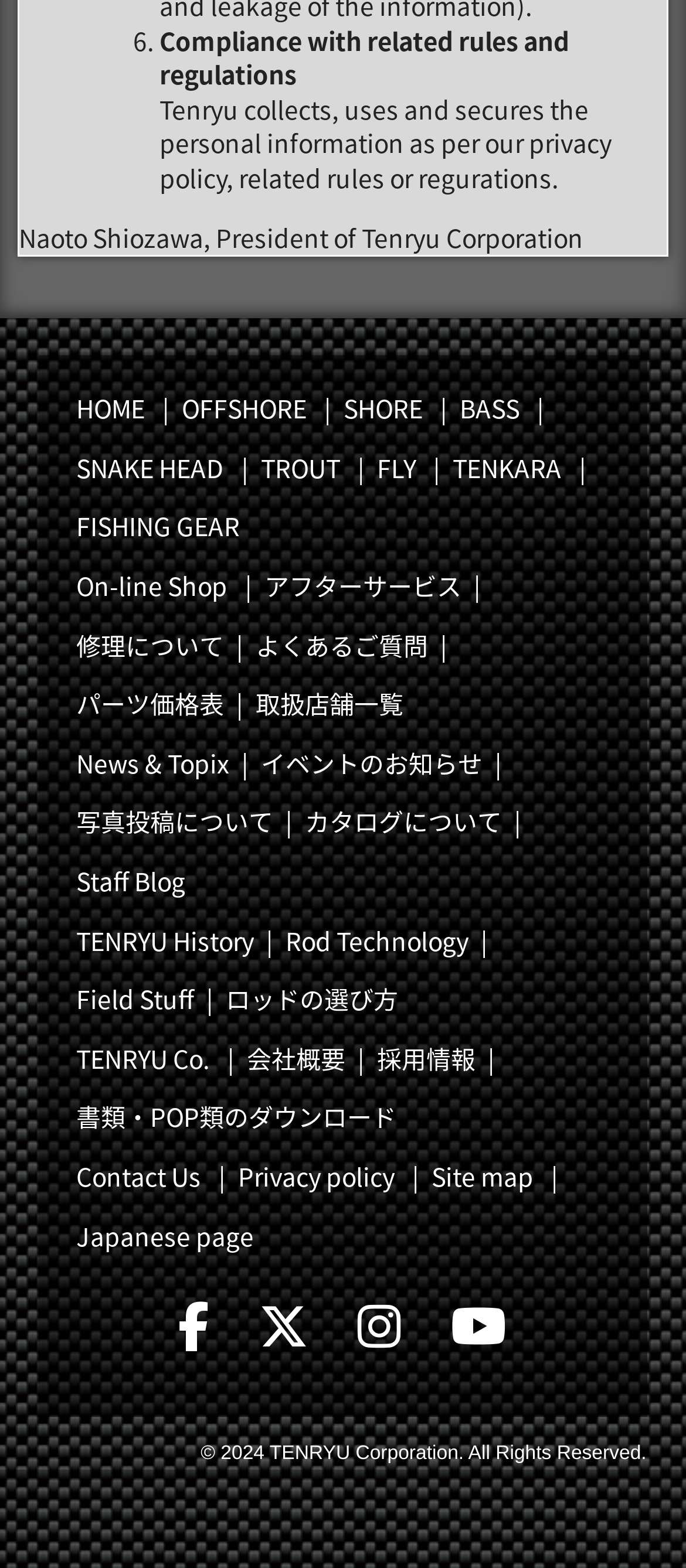What type of fishing gear does Tenryu offer?
Using the image, elaborate on the answer with as much detail as possible.

The answer can be inferred from the link element with the text 'FISHING GEAR' located at [0.093, 0.318, 0.368, 0.355] and the presence of other fishing-related links such as 'BASS' and 'TROUT'.